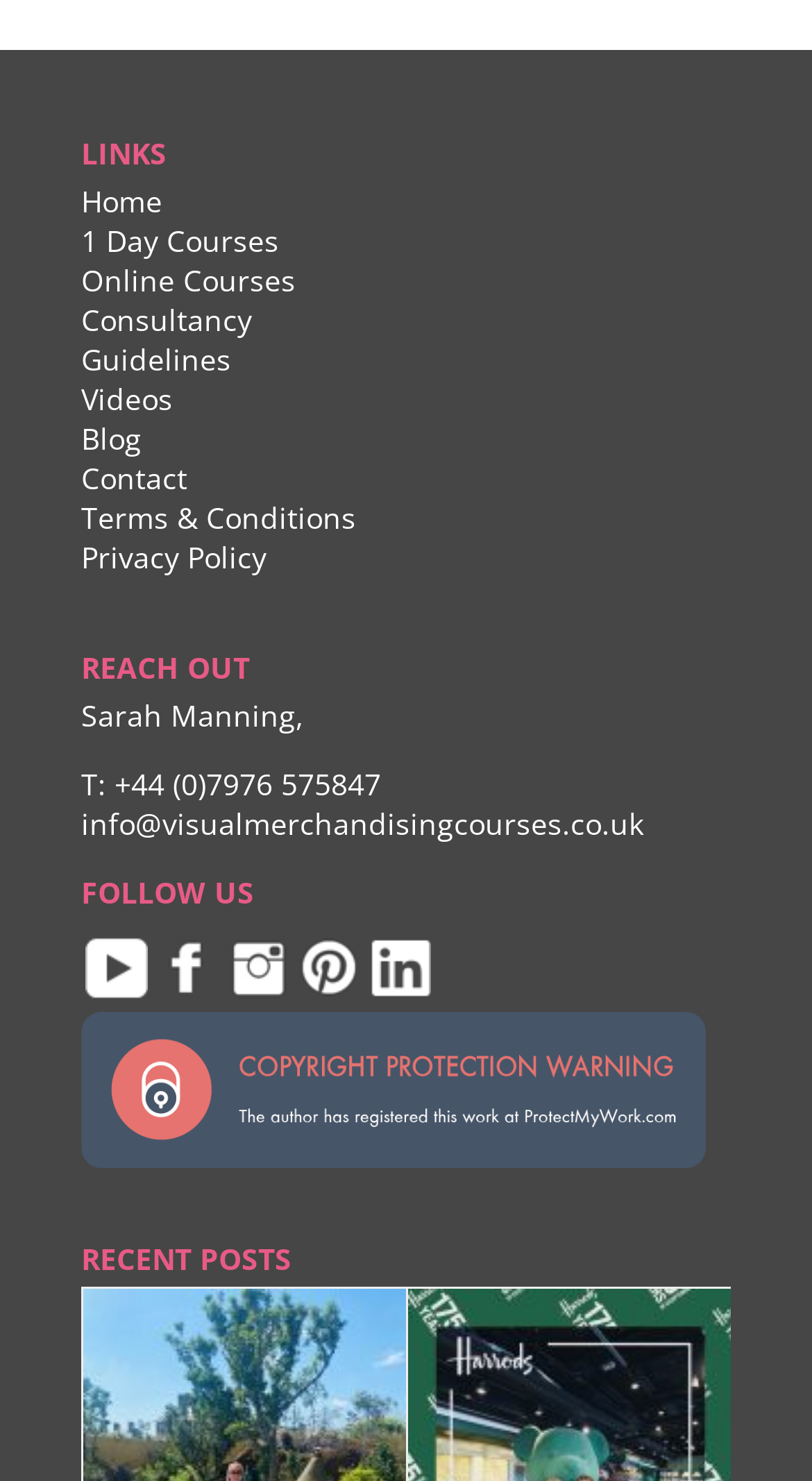Select the bounding box coordinates of the element I need to click to carry out the following instruction: "Contact Sarah Manning via email".

[0.1, 0.543, 0.792, 0.57]